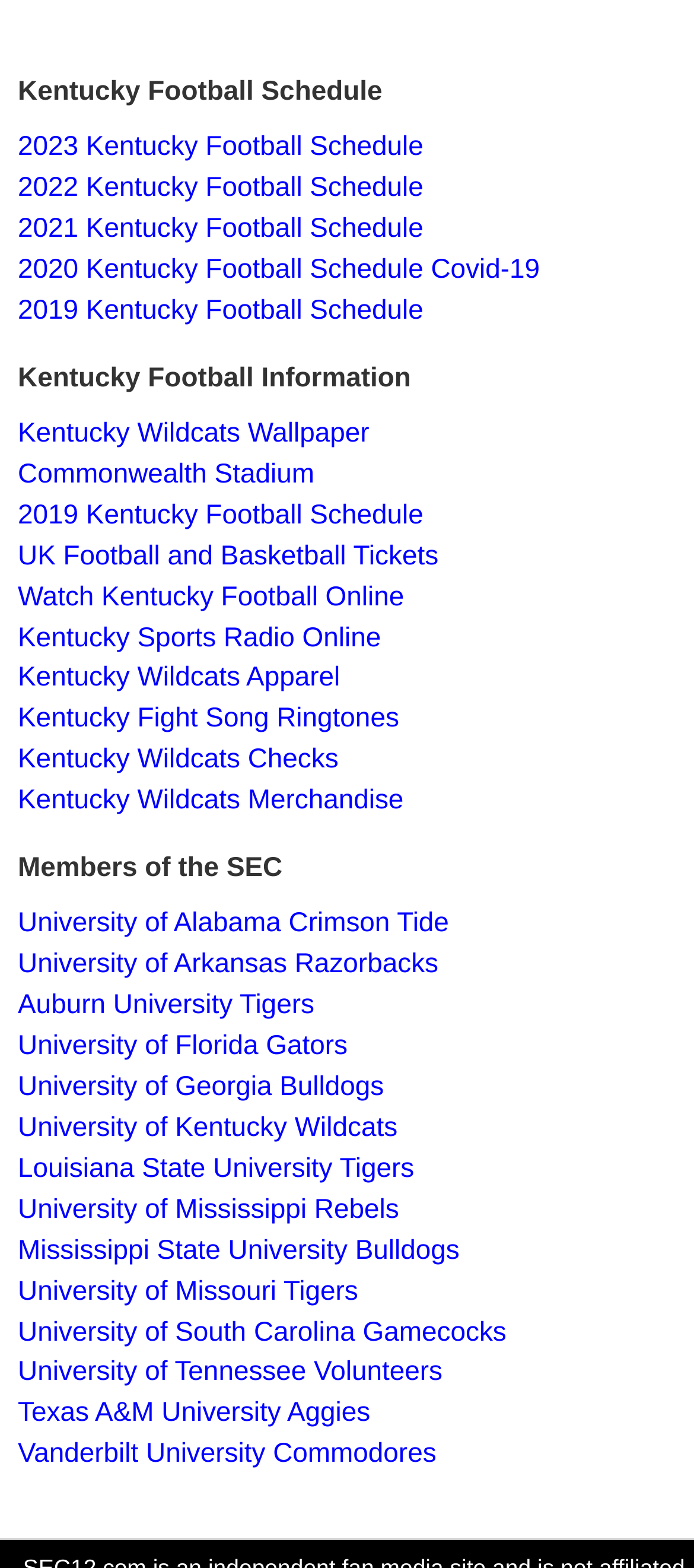Bounding box coordinates should be in the format (top-left x, top-left y, bottom-right x, bottom-right y) and all values should be floating point numbers between 0 and 1. Determine the bounding box coordinate for the UI element described as: University of South Carolina Gamecocks

[0.026, 0.84, 0.73, 0.859]